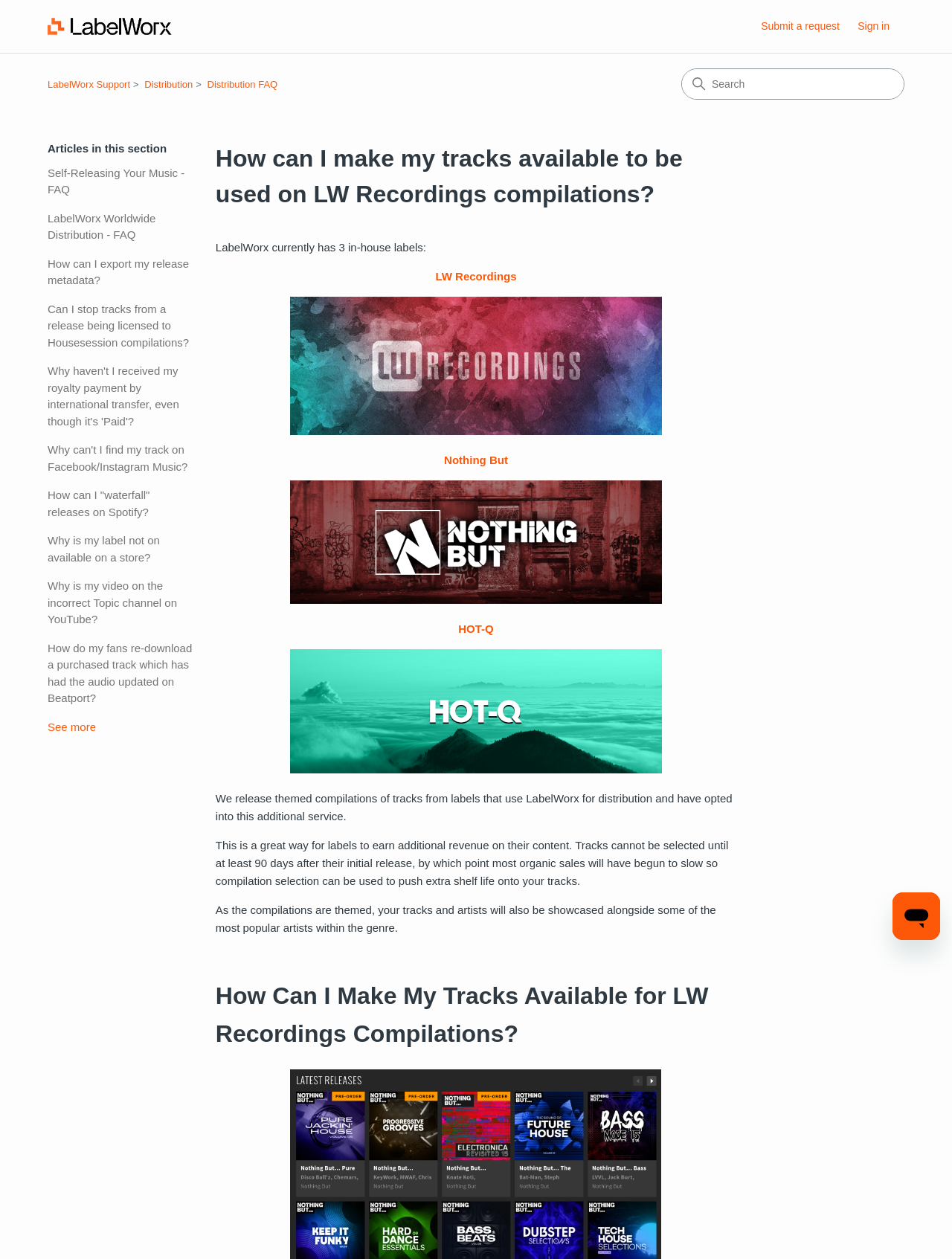What happens to tracks and artists in themed compilations?
Based on the visual, give a brief answer using one word or a short phrase.

Showcased alongside popular artists